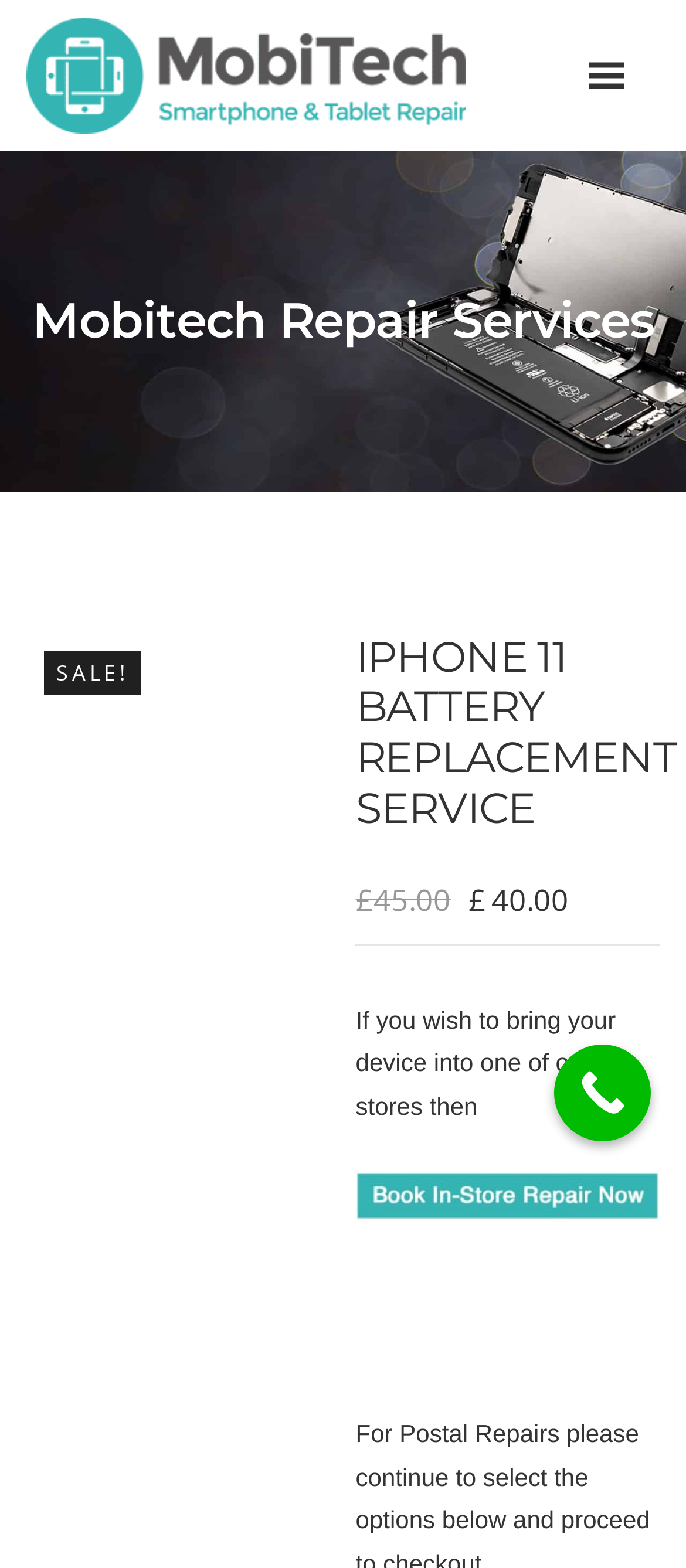What is the purpose of the 'Book in store Repair' button?
Based on the image, answer the question with a single word or brief phrase.

To book a repair in store